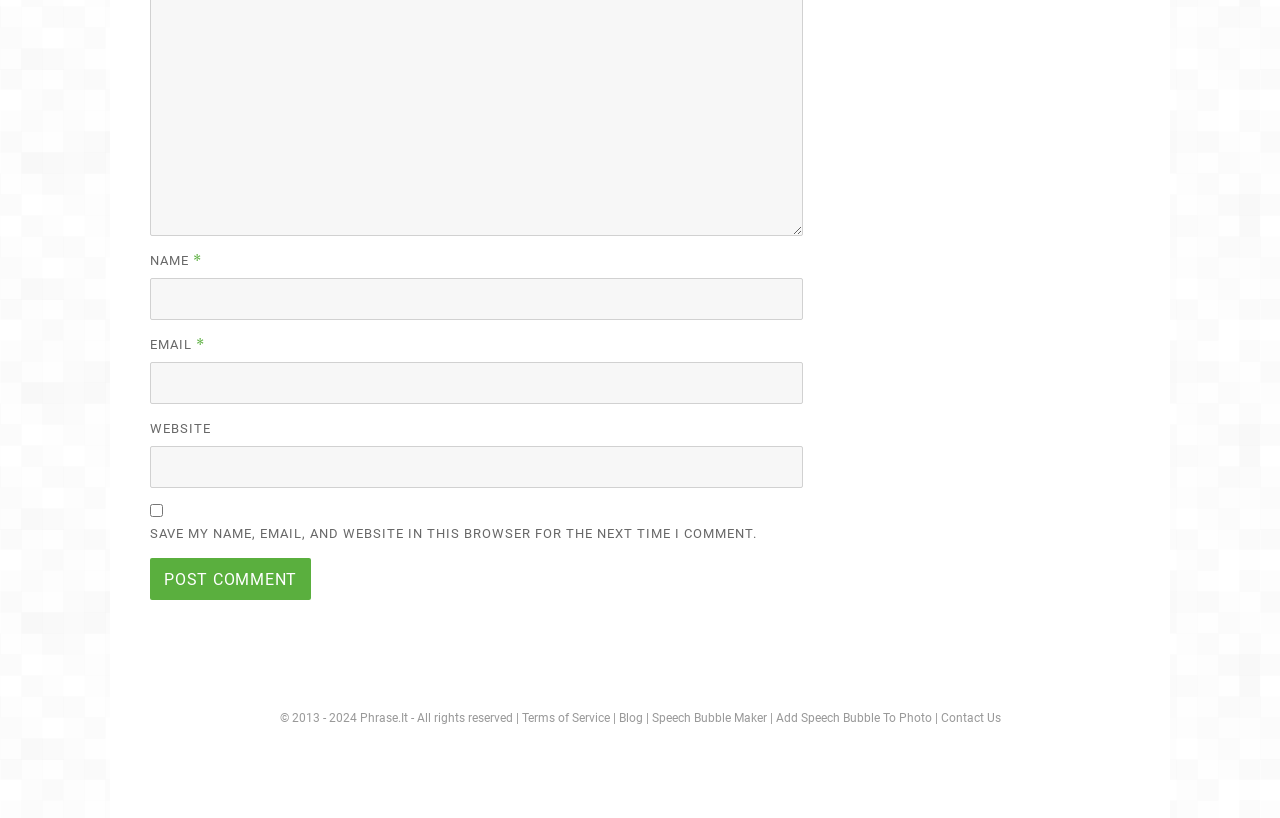How many links are there in the footer?
Refer to the image and provide a one-word or short phrase answer.

6